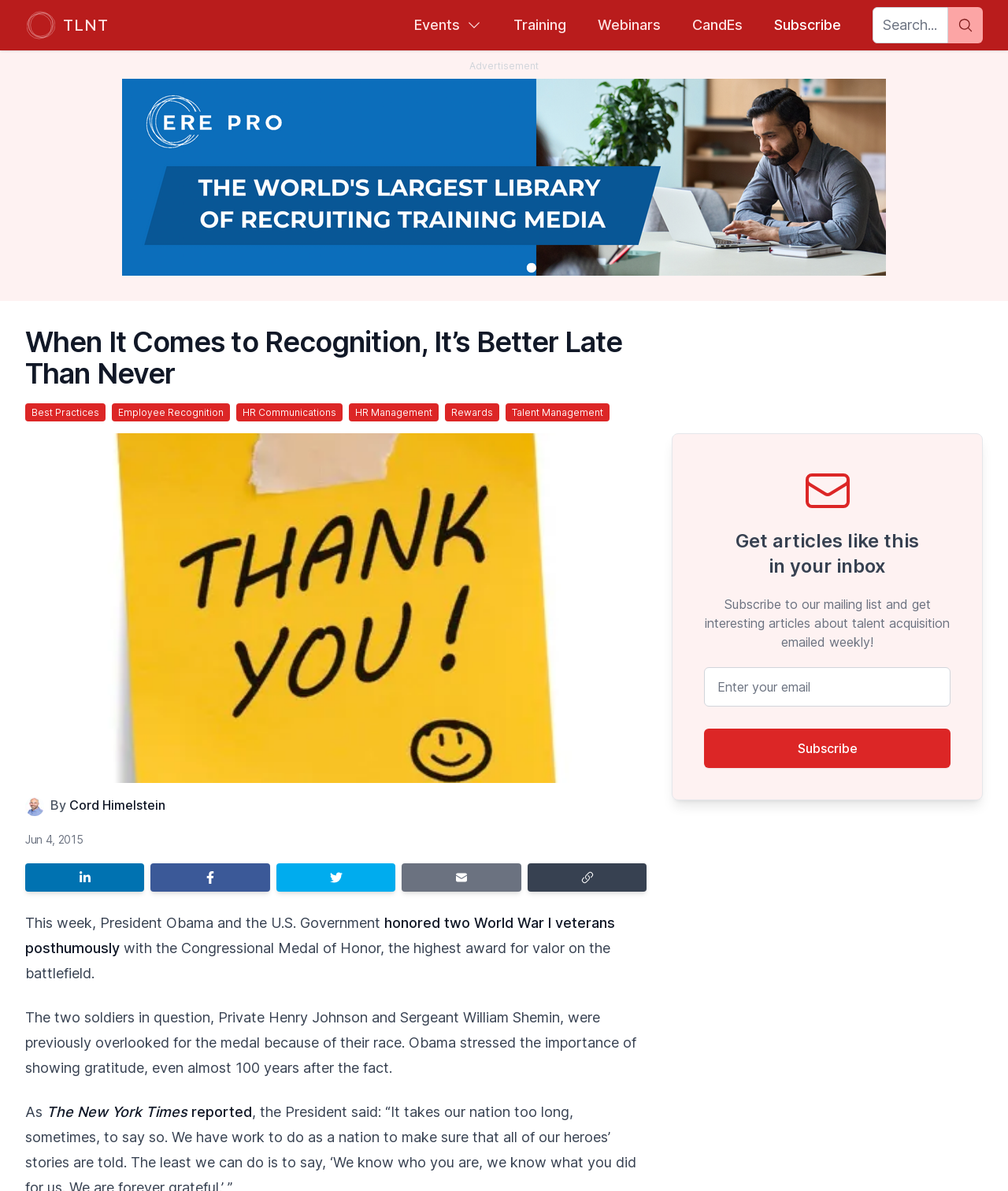What is the topic of the article?
Give a single word or phrase as your answer by examining the image.

Recognition